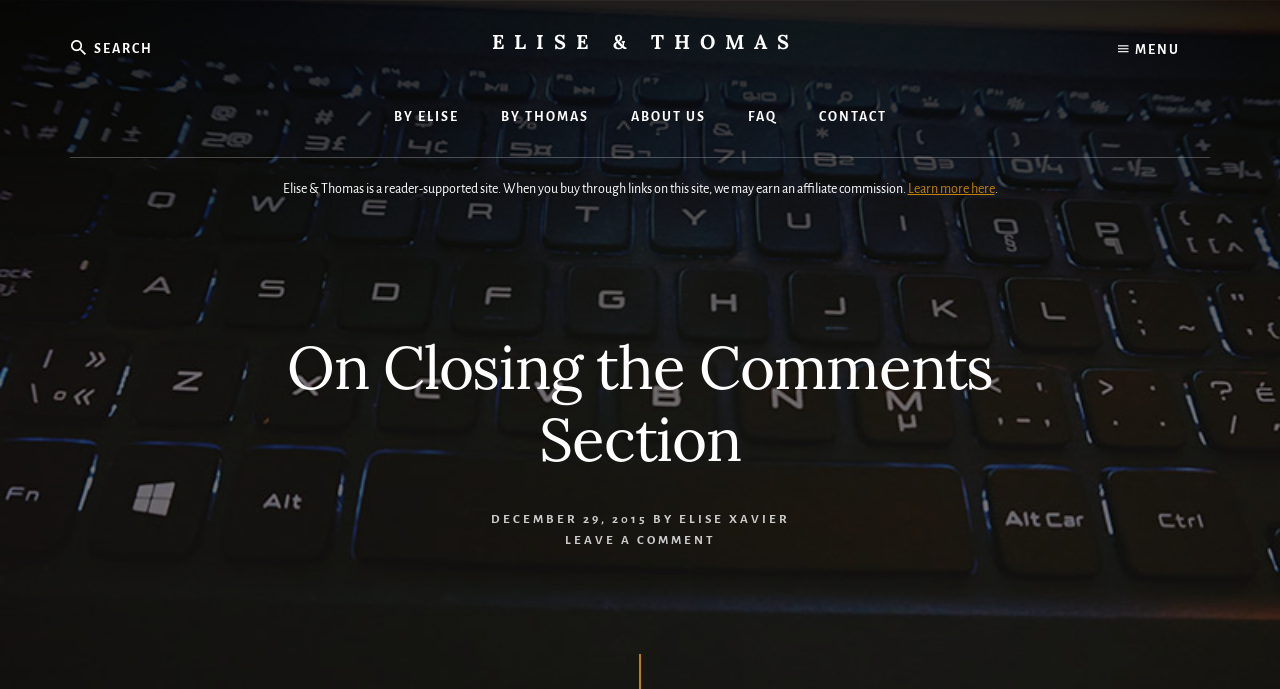Illustrate the webpage with a detailed description.

This webpage appears to be a blog post titled "On Closing the Comments Section". At the top left corner, there are two links, "Skip to content" and "Skip to footer", which are likely accessibility features. Next to them, on the top right corner, is a button with a menu icon and a search bar with a "Search" button. The search bar is accompanied by a static text "Search".

Below the search bar, there is a header section with a link to the blog's main page, "ELISE & THOMAS", and a static text "Our Life Together". Underneath, there is a main navigation menu with five links: "BY ELISE", "BY THOMAS", "ABOUT US", "FAQ", and "CONTACT".

On the middle left side of the page, there is a static text block with a disclaimer about affiliate commissions. It is followed by a link to "Learn more here". The main content of the page starts with a heading "On Closing the Comments Section", which is centered on the page. Below the heading, there is a timestamp "DECEMBER 29, 2015" and a byline "BY ELISE XAVIER". The main article text is not explicitly mentioned in the accessibility tree, but it likely follows the byline.

At the bottom of the page, there is a link to "LEAVE A COMMENT", which is likely a call-to-action for readers. Overall, the webpage has a simple and clean layout, with a focus on the main article content.